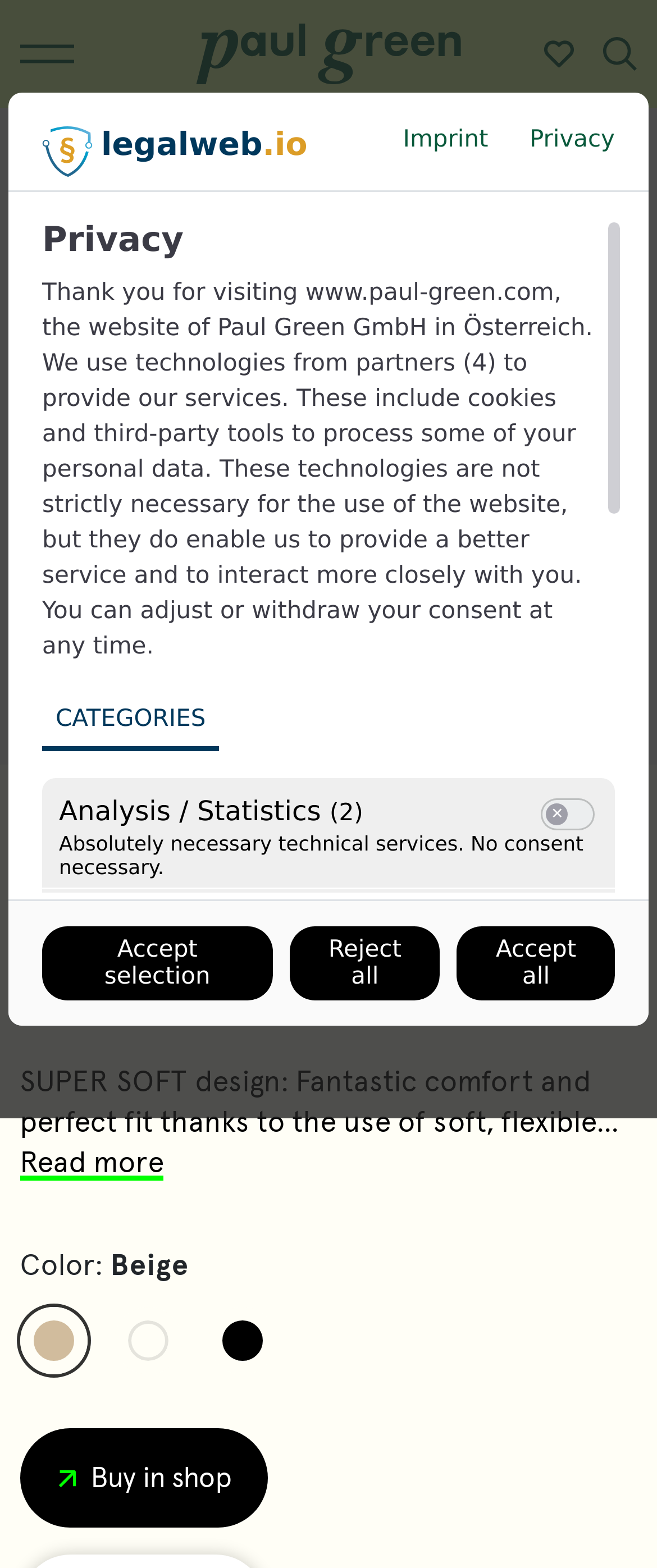Generate the text content of the main heading of the webpage.

SUPER SOFT Pauls